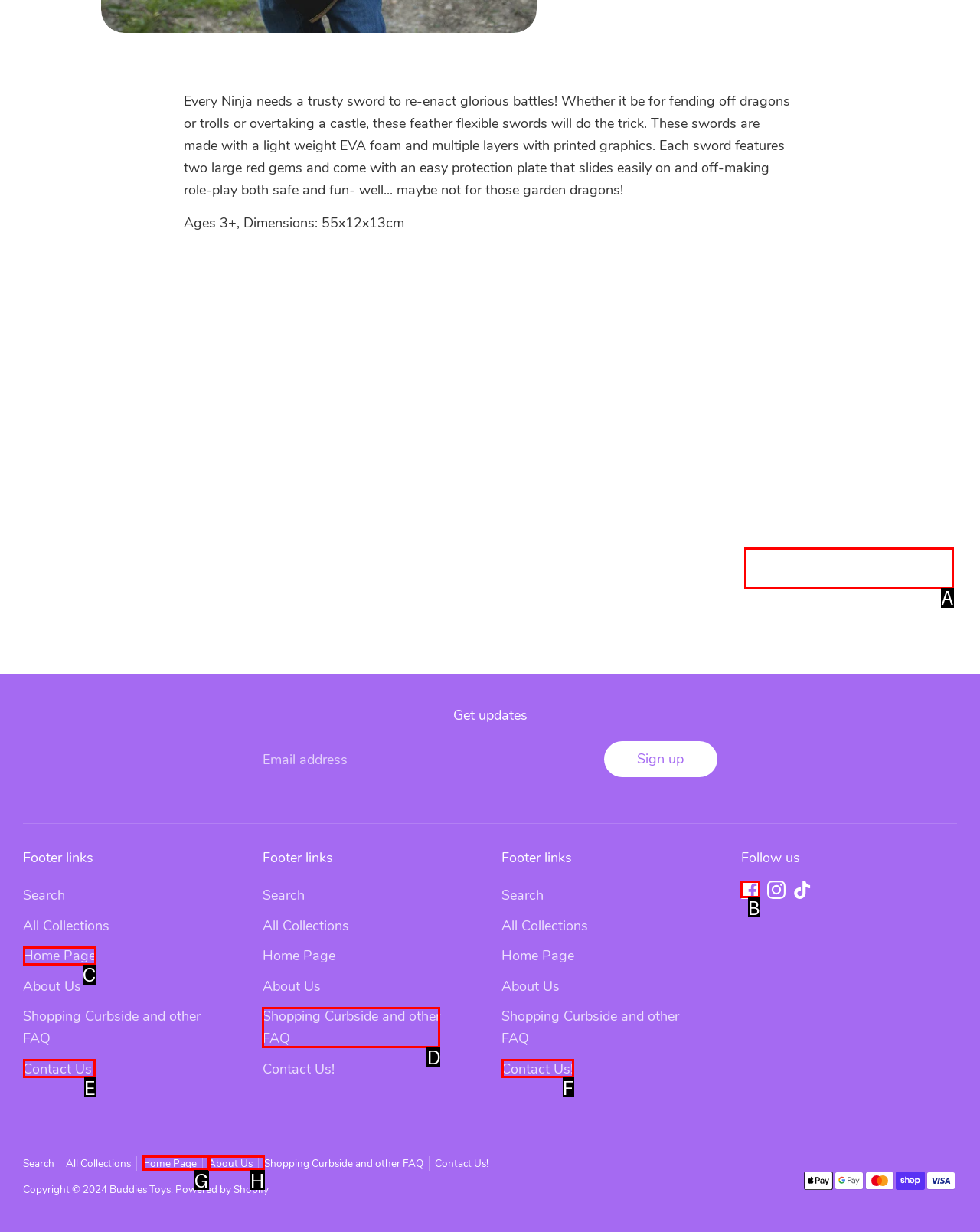Select the correct UI element to complete the task: Follow us on Facebook
Please provide the letter of the chosen option.

B